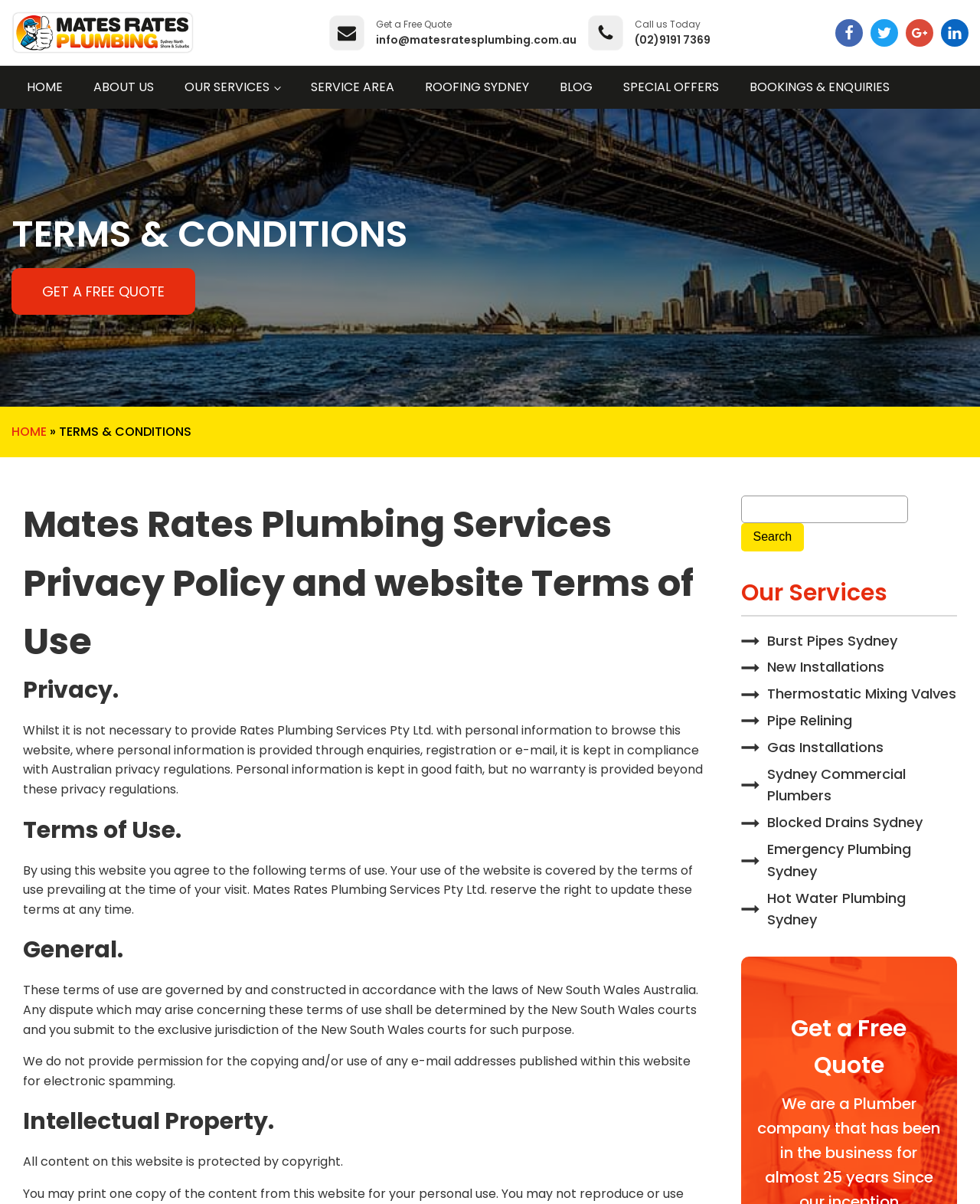Pinpoint the bounding box coordinates of the clickable element to carry out the following instruction: "Call the phone number."

[0.648, 0.026, 0.725, 0.04]